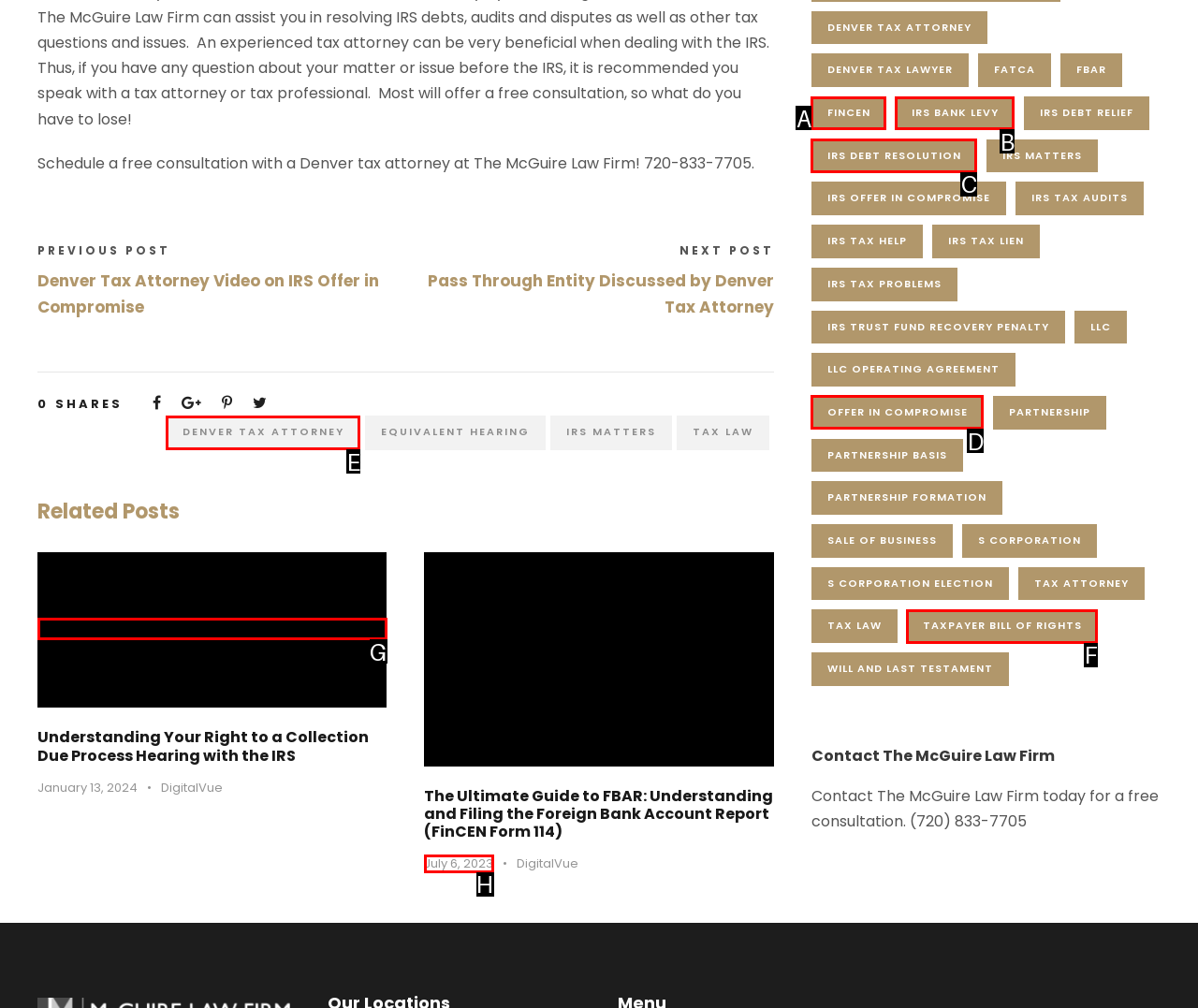Identify the HTML element that corresponds to the following description: Taxpayer Bill of Rights Provide the letter of the best matching option.

F